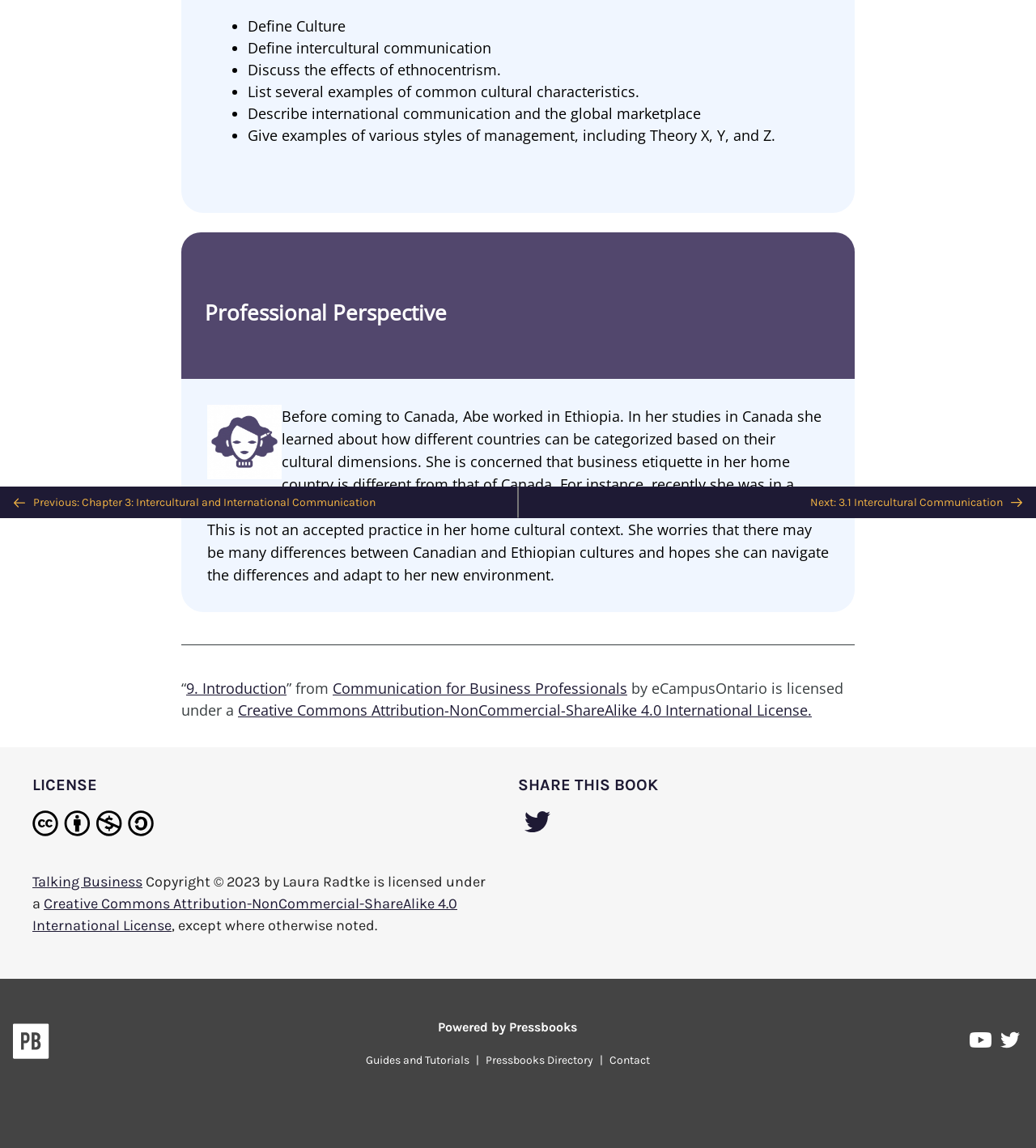Using the provided description parent_node: Search text name="q" placeholder="Search", find the bounding box coordinates for the UI element. Provide the coordinates in (top-left x, top-left y, bottom-right x, bottom-right y) format, ensuring all values are between 0 and 1.

None